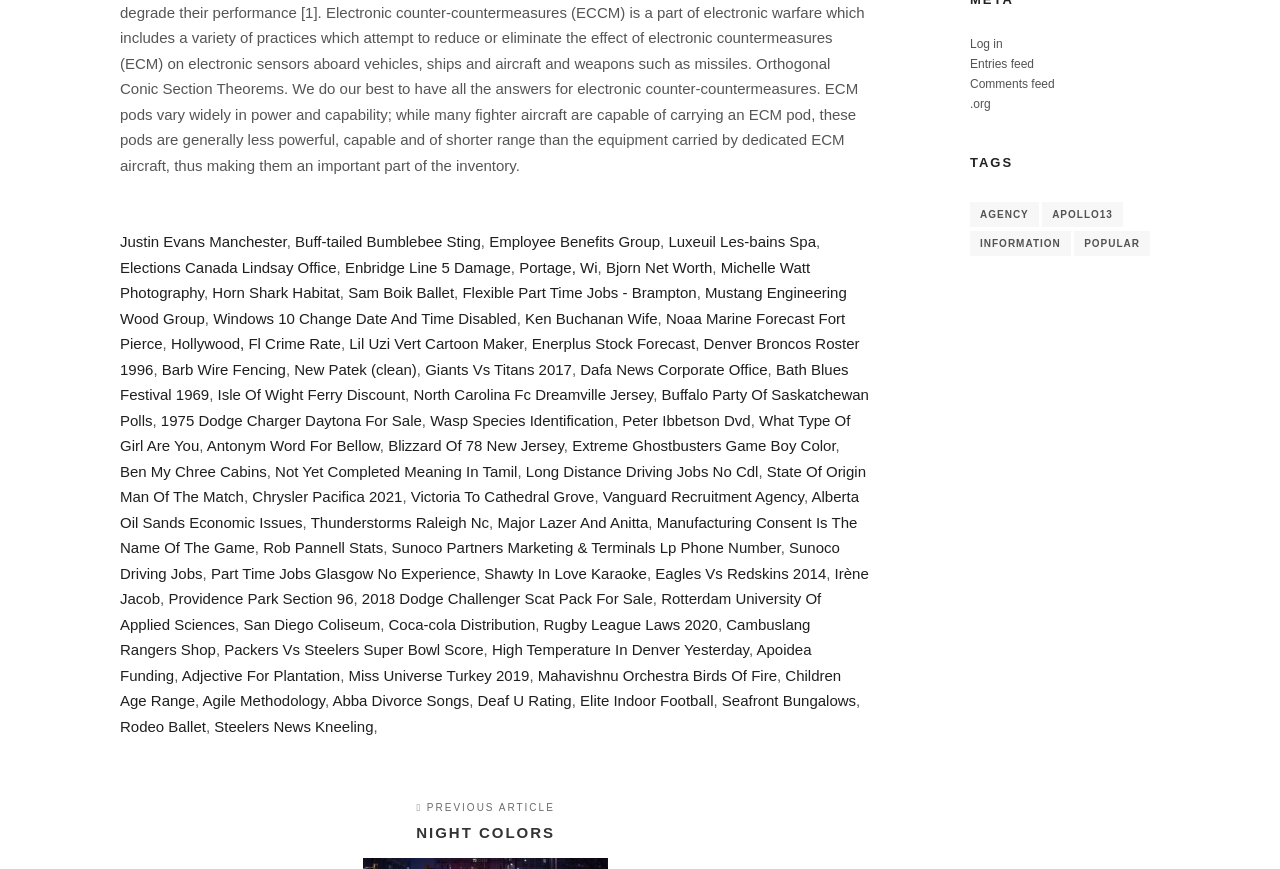Provide the bounding box coordinates of the area you need to click to execute the following instruction: "Learn about Bjorn Net Worth".

[0.473, 0.298, 0.557, 0.317]